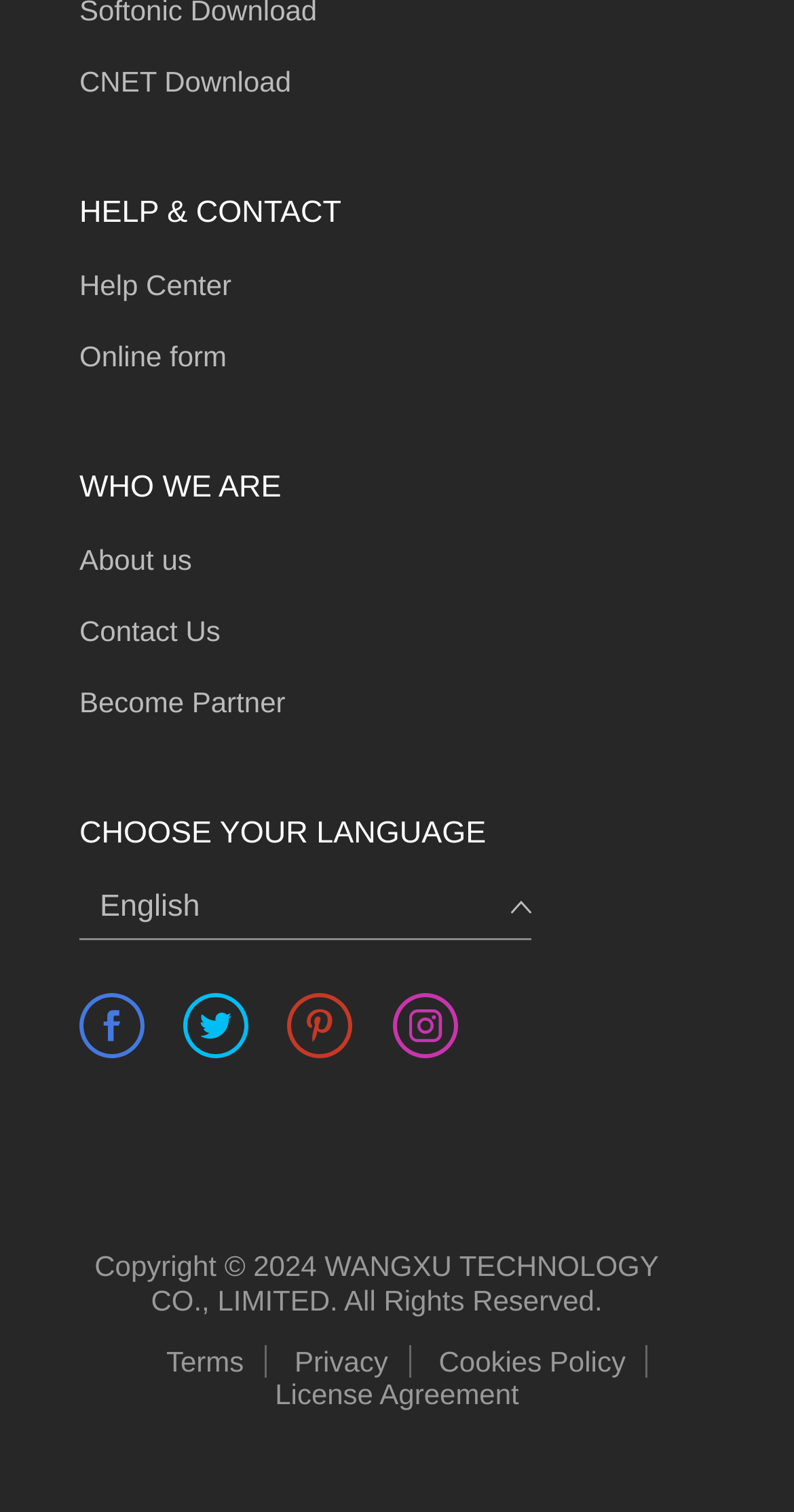Please use the details from the image to answer the following question comprehensively:
What language is currently selected?

I looked at the language selection section, where I saw the text 'English' indicating the currently selected language.